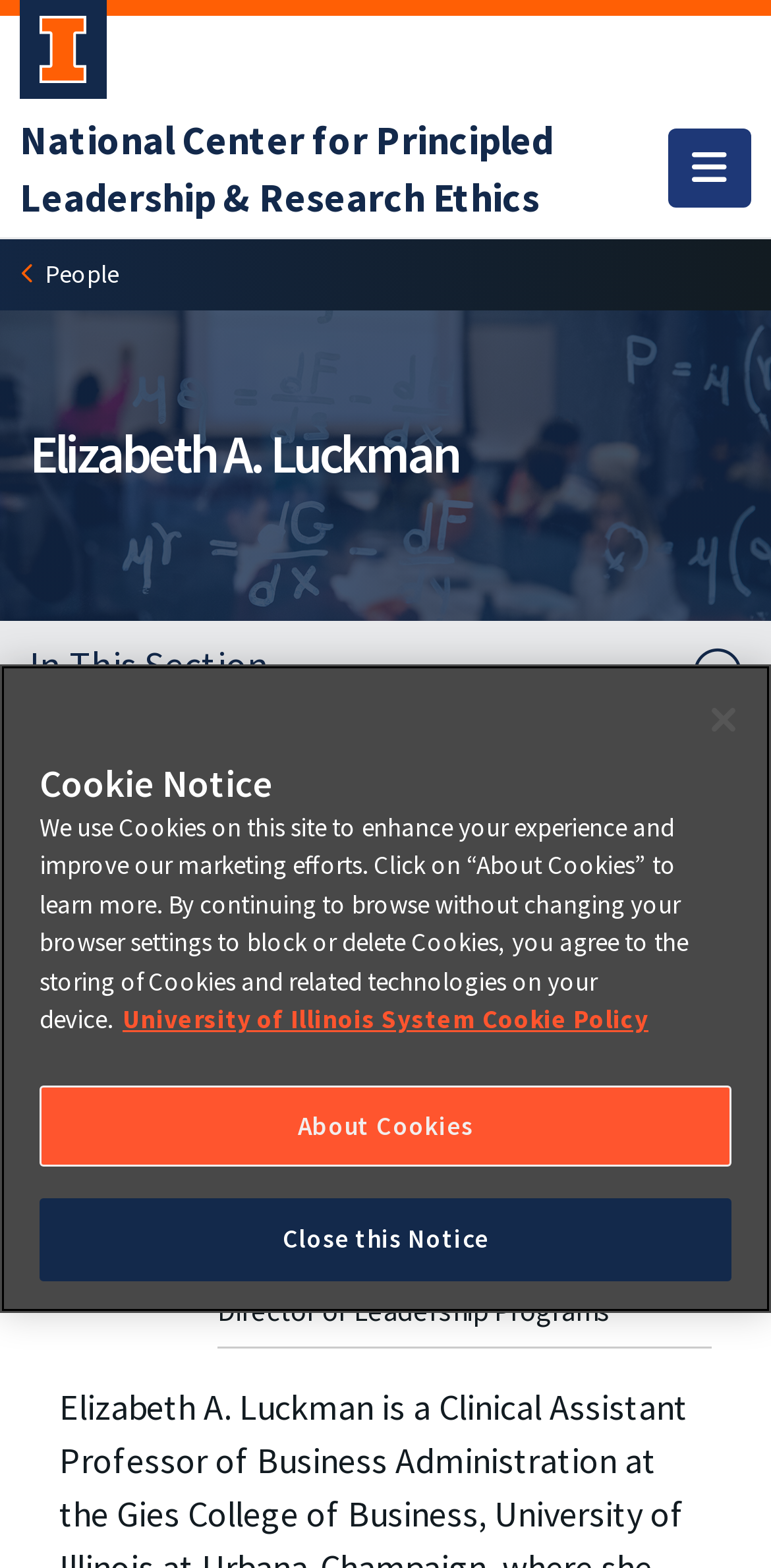Locate the bounding box coordinates of the area to click to fulfill this instruction: "Toggle navigation". The bounding box should be presented as four float numbers between 0 and 1, in the order [left, top, right, bottom].

[0.867, 0.083, 0.974, 0.133]